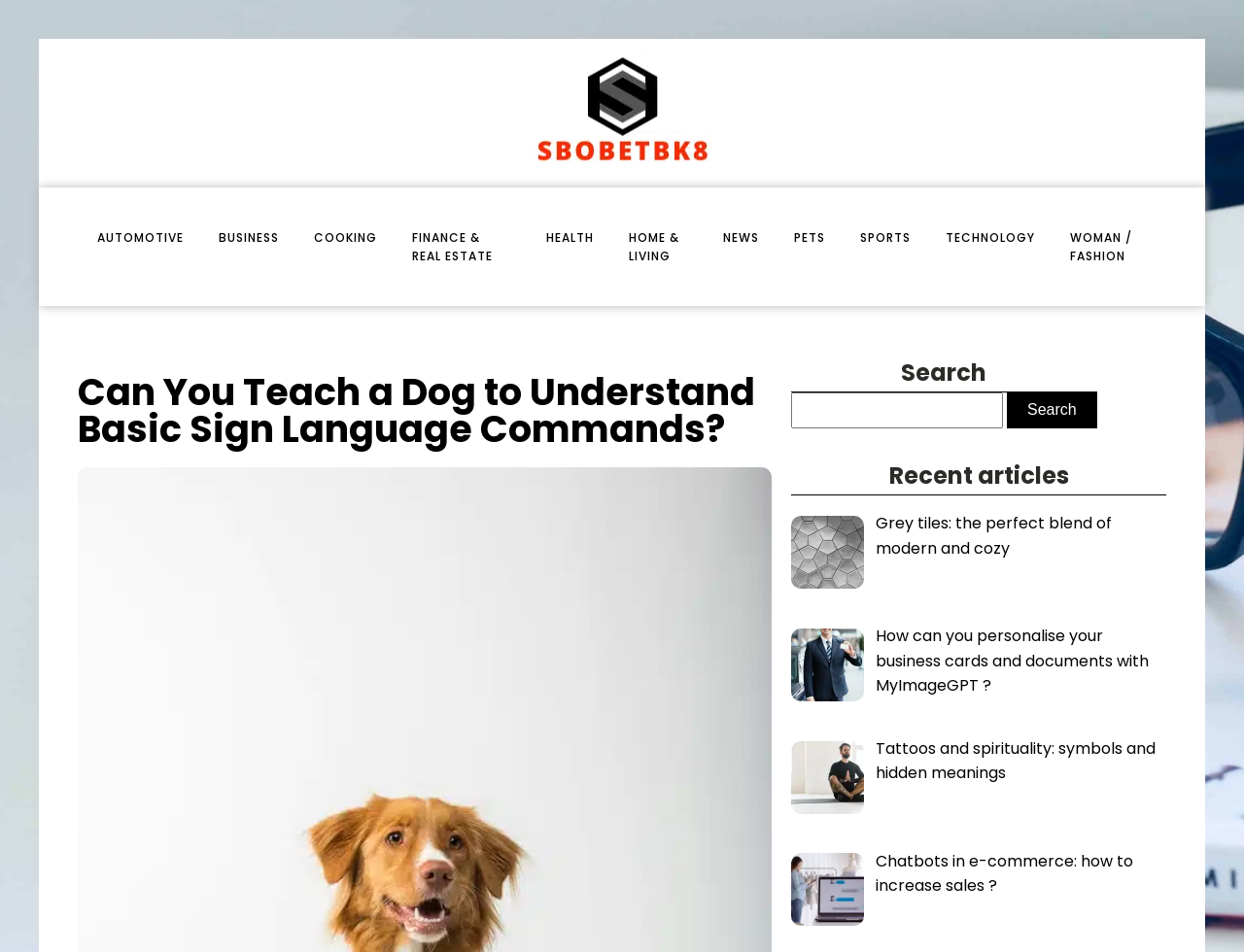What is the purpose of the search bar?
Please use the image to deliver a detailed and complete answer.

The search bar is located on the webpage with a label 'Search for:' and a textbox to input search queries. It is likely used to search for articles or content on the website.